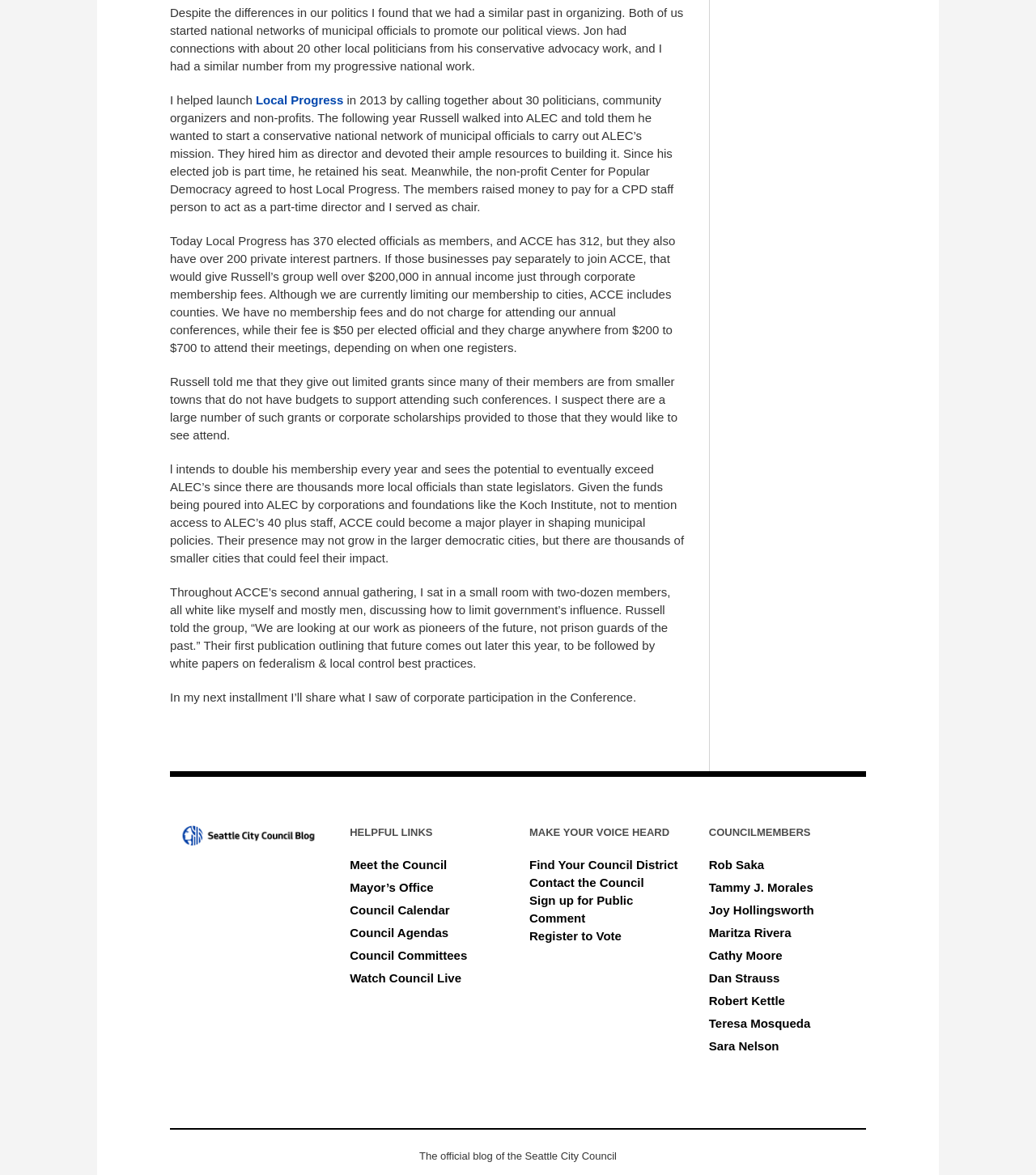Kindly determine the bounding box coordinates of the area that needs to be clicked to fulfill this instruction: "Find Your Council District".

[0.511, 0.73, 0.654, 0.742]